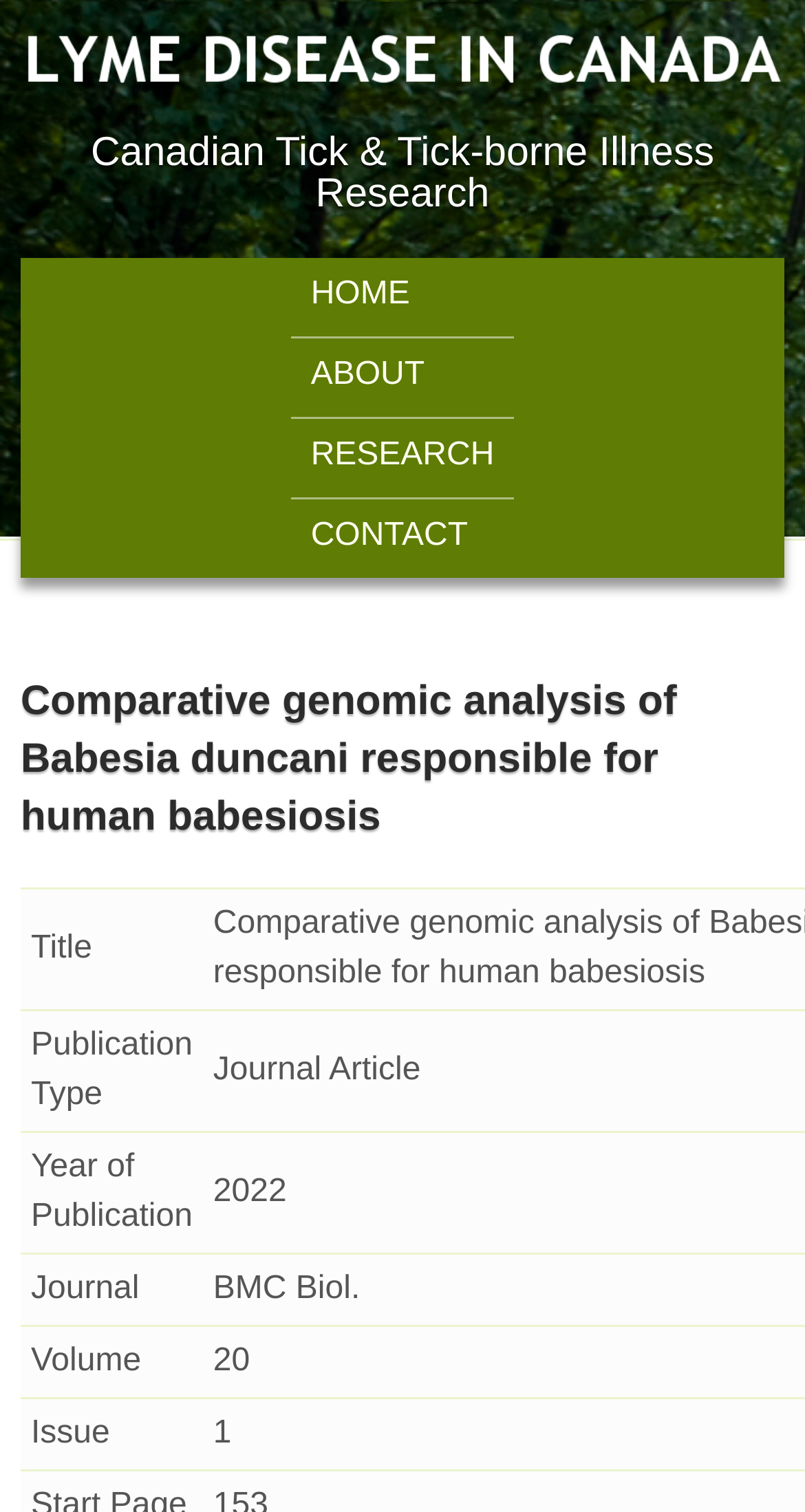Using the provided element description "About", determine the bounding box coordinates of the UI element.

[0.36, 0.223, 0.64, 0.275]